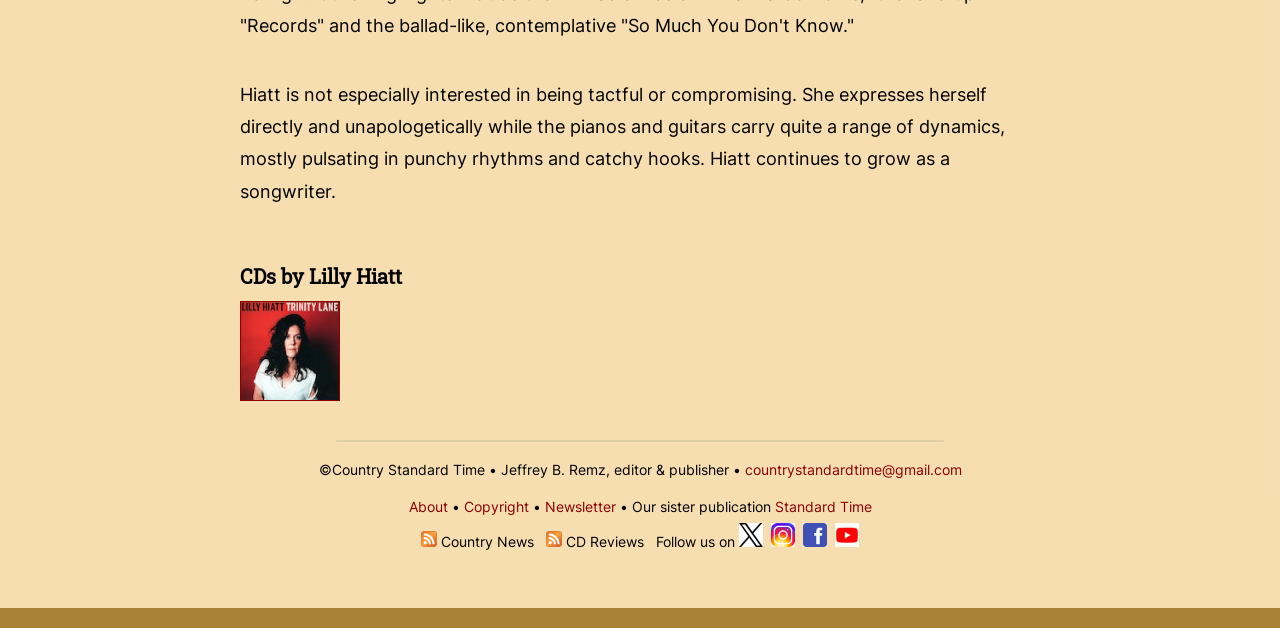Determine the bounding box coordinates for the UI element described. Format the coordinates as (top-left x, top-left y, bottom-right x, bottom-right y) and ensure all values are between 0 and 1. Element description: Standard Time

[0.605, 0.792, 0.681, 0.819]